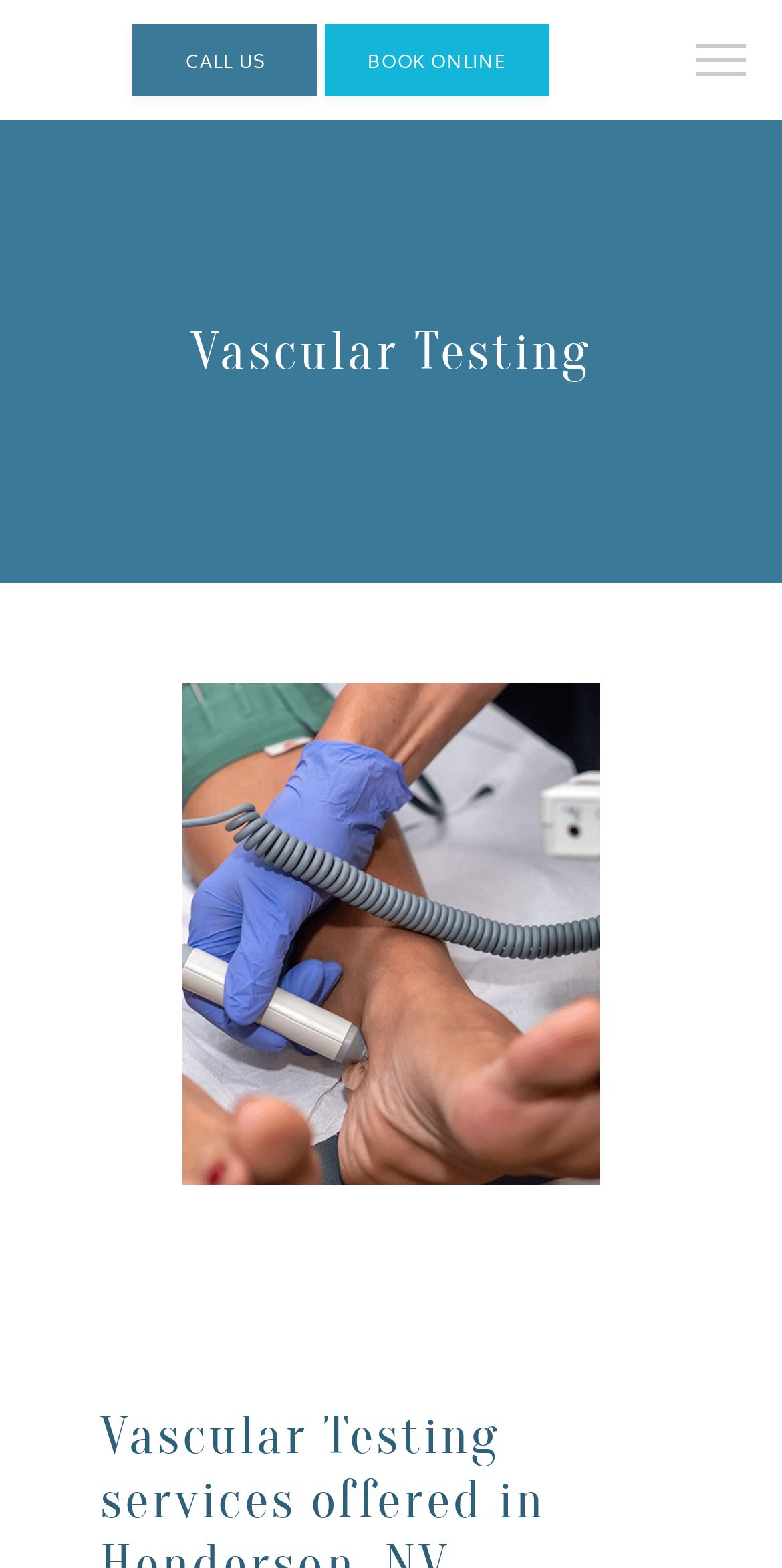How many navigation links are available on the top of the webpage?
Look at the image and respond with a single word or a short phrase.

6